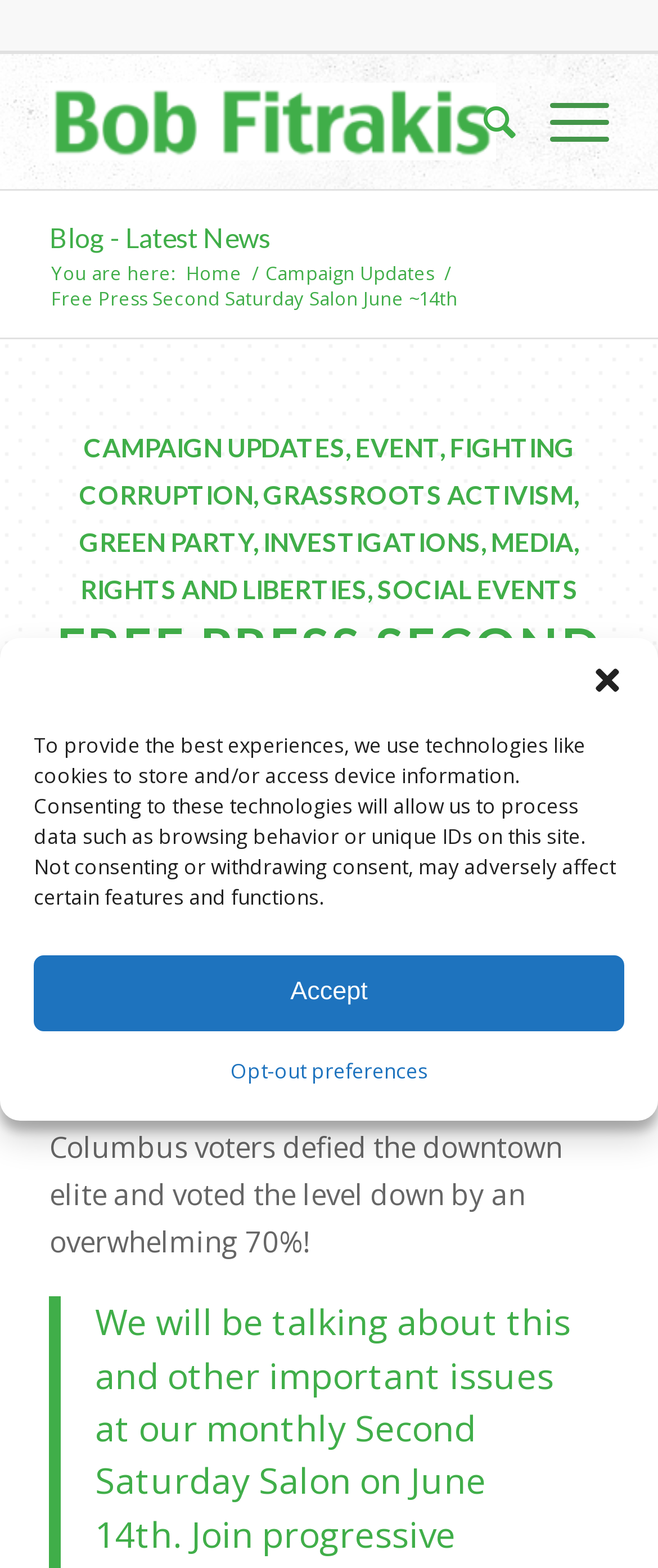Identify the bounding box of the HTML element described here: "Blog - Latest News". Provide the coordinates as four float numbers between 0 and 1: [left, top, right, bottom].

[0.075, 0.141, 0.411, 0.161]